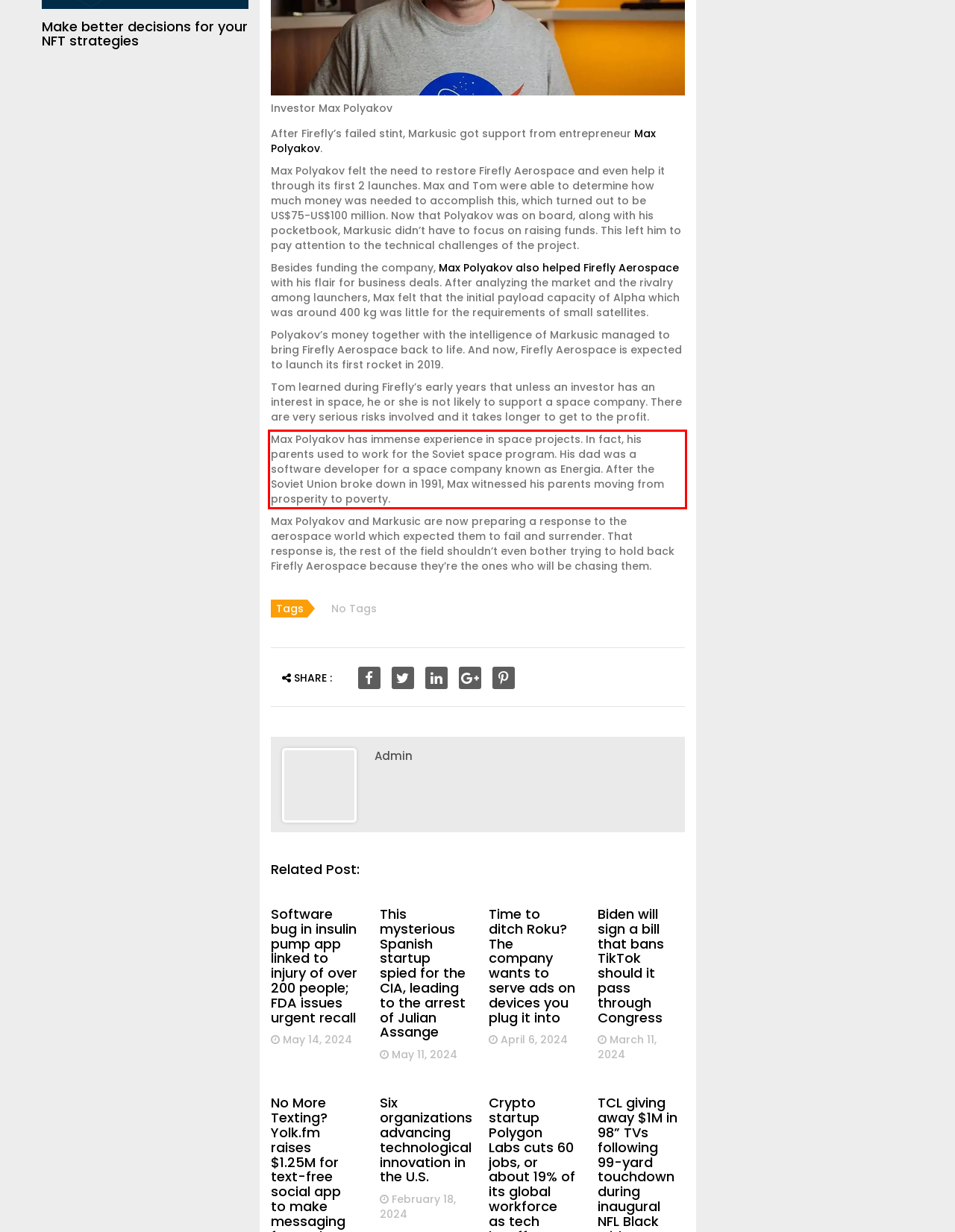View the screenshot of the webpage and identify the UI element surrounded by a red bounding box. Extract the text contained within this red bounding box.

Max Polyakov has immense experience in space projects. In fact, his parents used to work for the Soviet space program. His dad was a software developer for a space company known as Energia. After the Soviet Union broke down in 1991, Max witnessed his parents moving from prosperity to poverty.